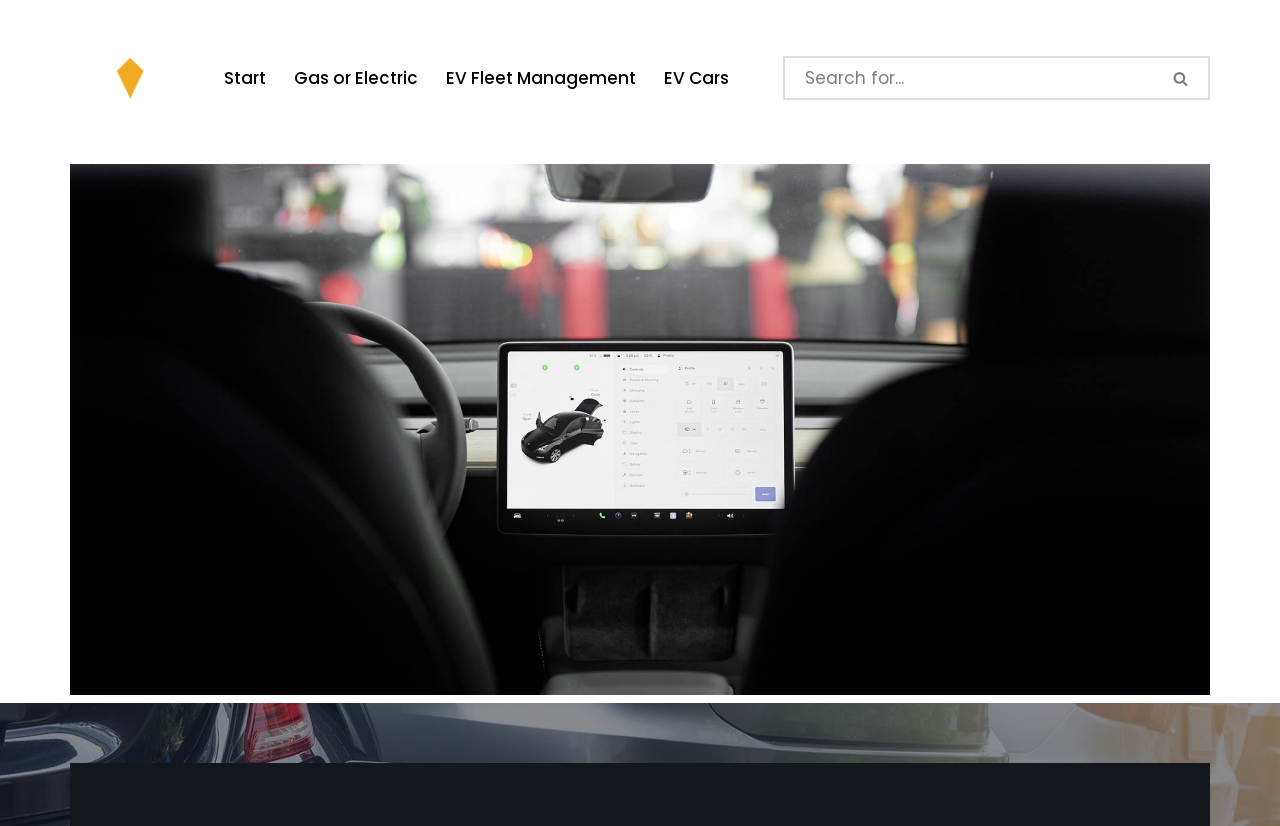How many links are in the primary menu?
Please ensure your answer is as detailed and informative as possible.

I counted the number of links in the primary menu by looking at the navigation element 'Primary Menu' and its child elements, which are links 'Start', 'Gas or Electric', 'EV Fleet Management', and 'EV Cars'. There are 4 links in total.